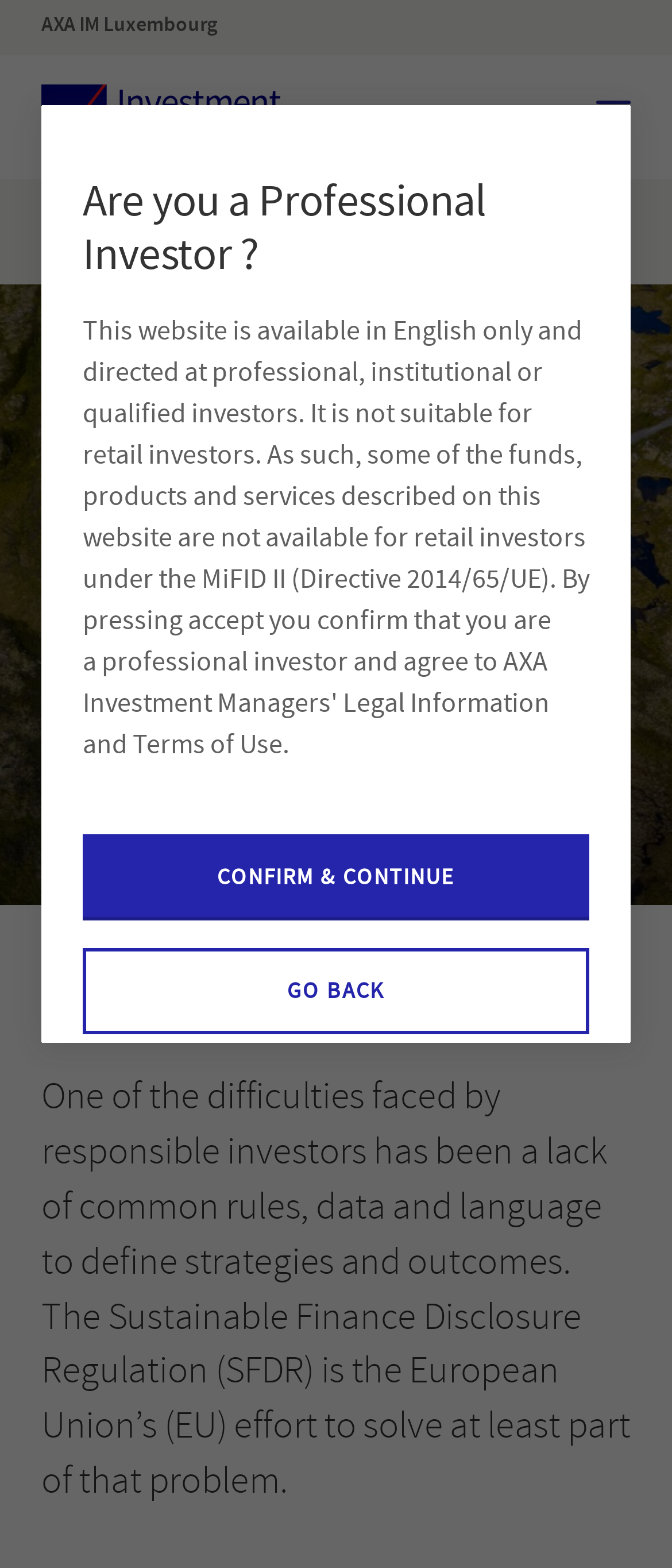What is the name of the company behind the website?
Please provide a detailed and thorough answer to the question.

The company behind the website is AXA IM Luxembourg, as indicated by the link 'AXA IM Luxembourg' at the top of the webpage.